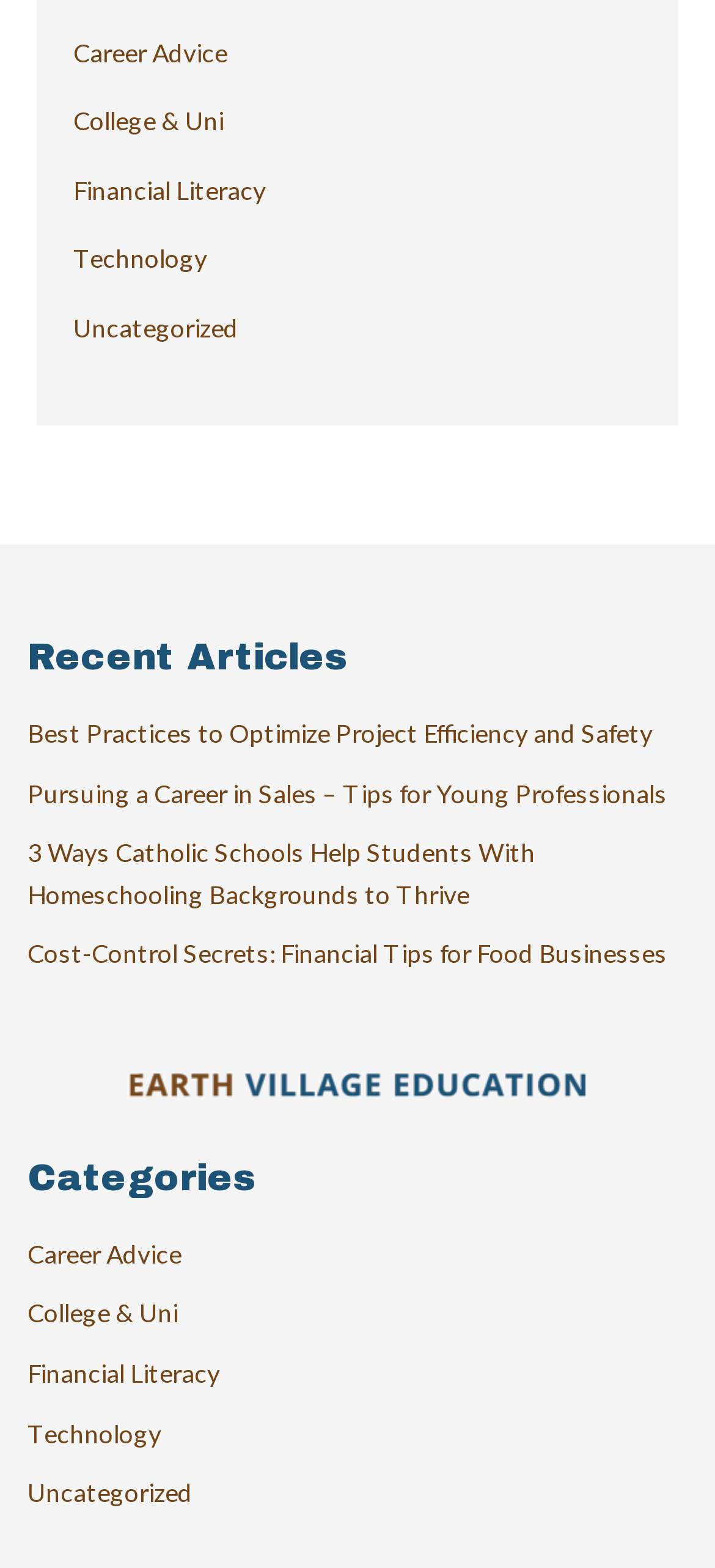What is the title of the latest article?
Answer the question with a single word or phrase derived from the image.

Best Practices to Optimize Project Efficiency and Safety